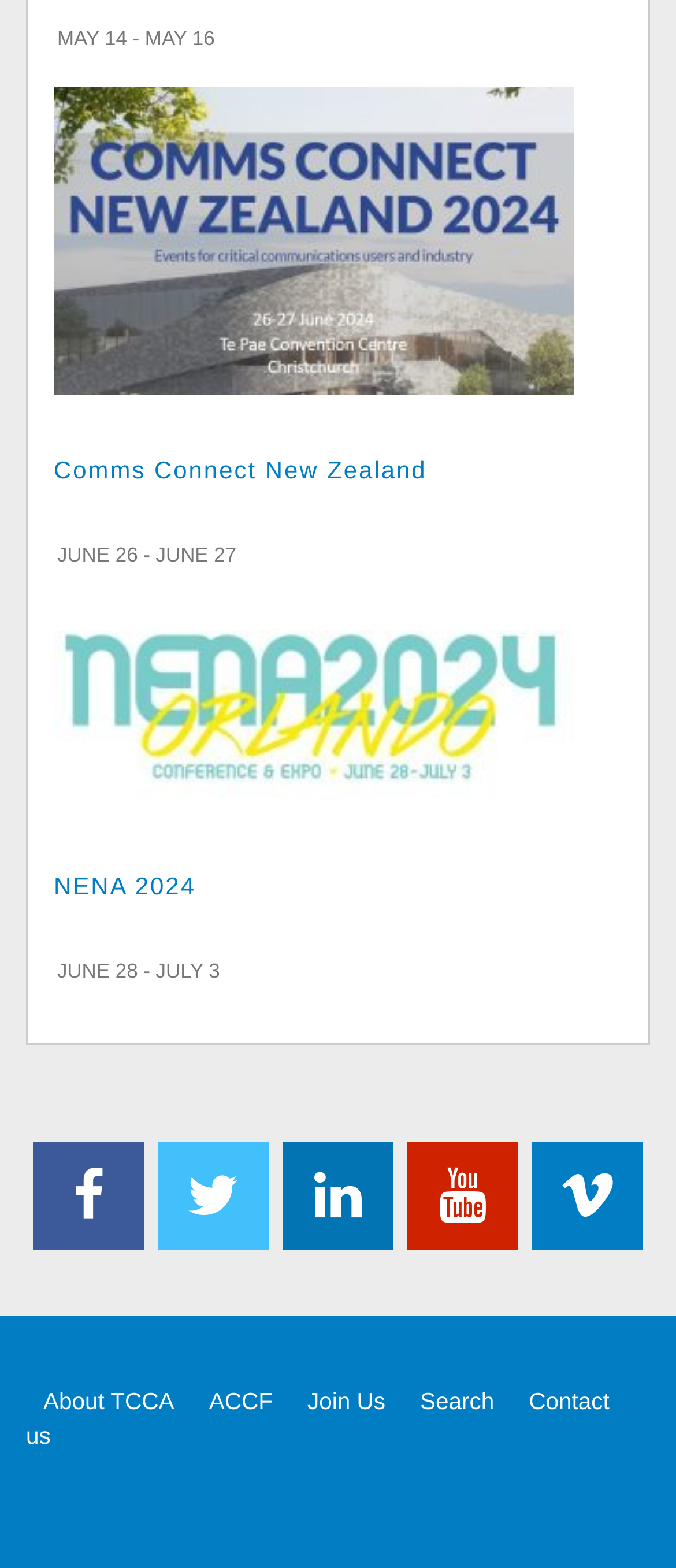Please identify the bounding box coordinates of the element's region that I should click in order to complete the following instruction: "Visit Facebook". The bounding box coordinates consist of four float numbers between 0 and 1, i.e., [left, top, right, bottom].

[0.048, 0.728, 0.214, 0.797]